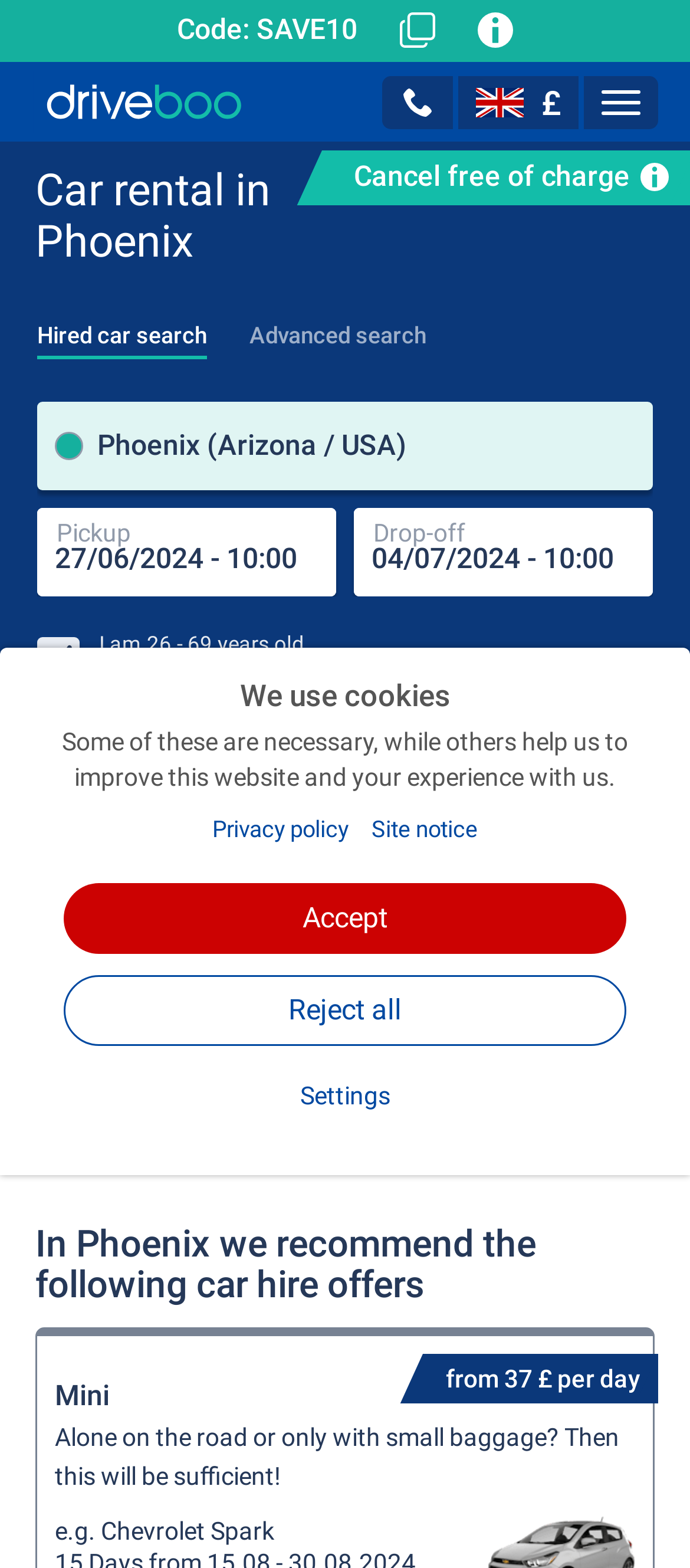What is the pickup location?
Based on the image, please offer an in-depth response to the question.

Based on the webpage, the default pickup location is set to Phoenix, Arizona, USA, which can be modified by the user using the provided textbox.